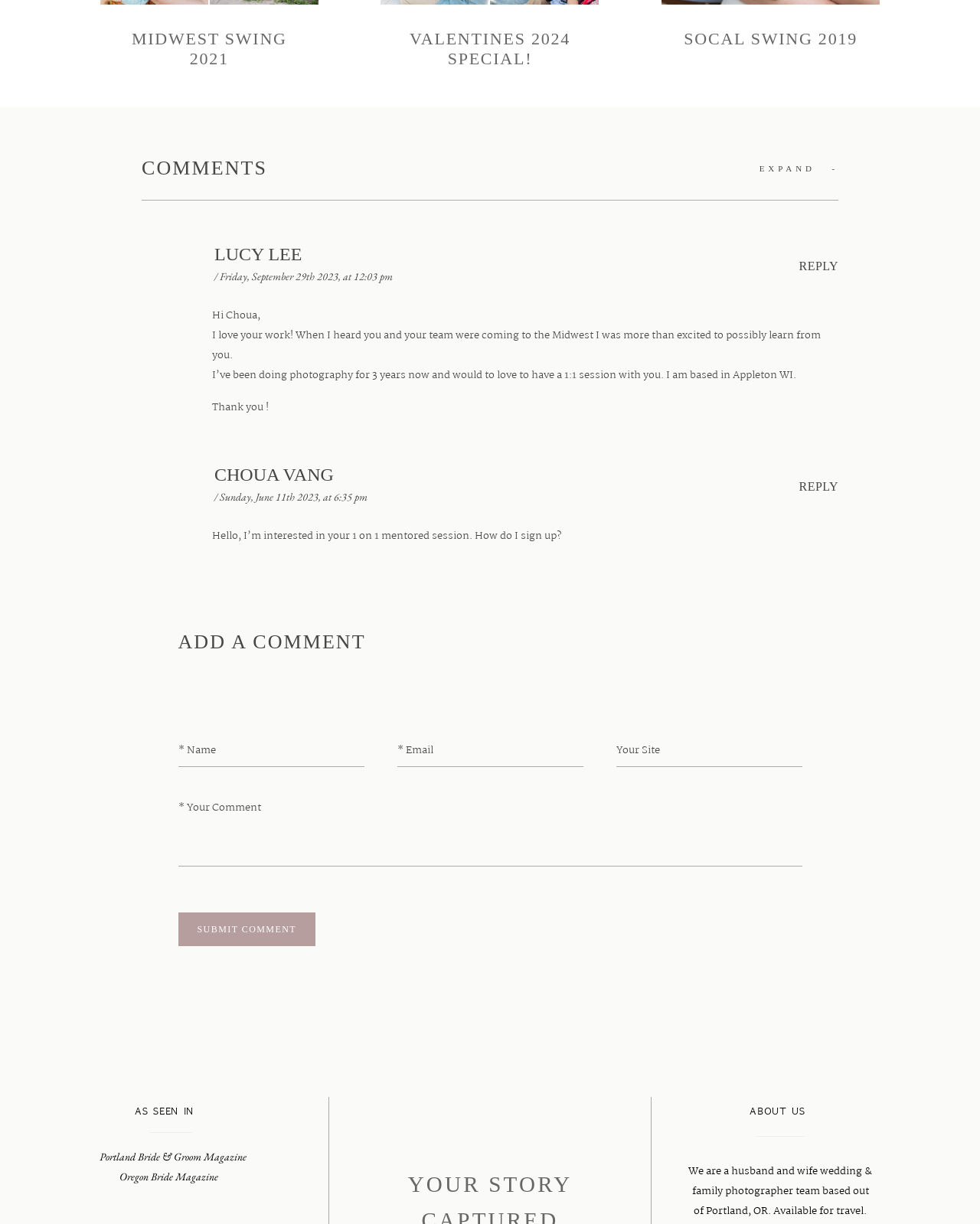Determine the bounding box coordinates of the clickable element to achieve the following action: 'Check if this article is helpful'. Provide the coordinates as four float values between 0 and 1, formatted as [left, top, right, bottom].

None